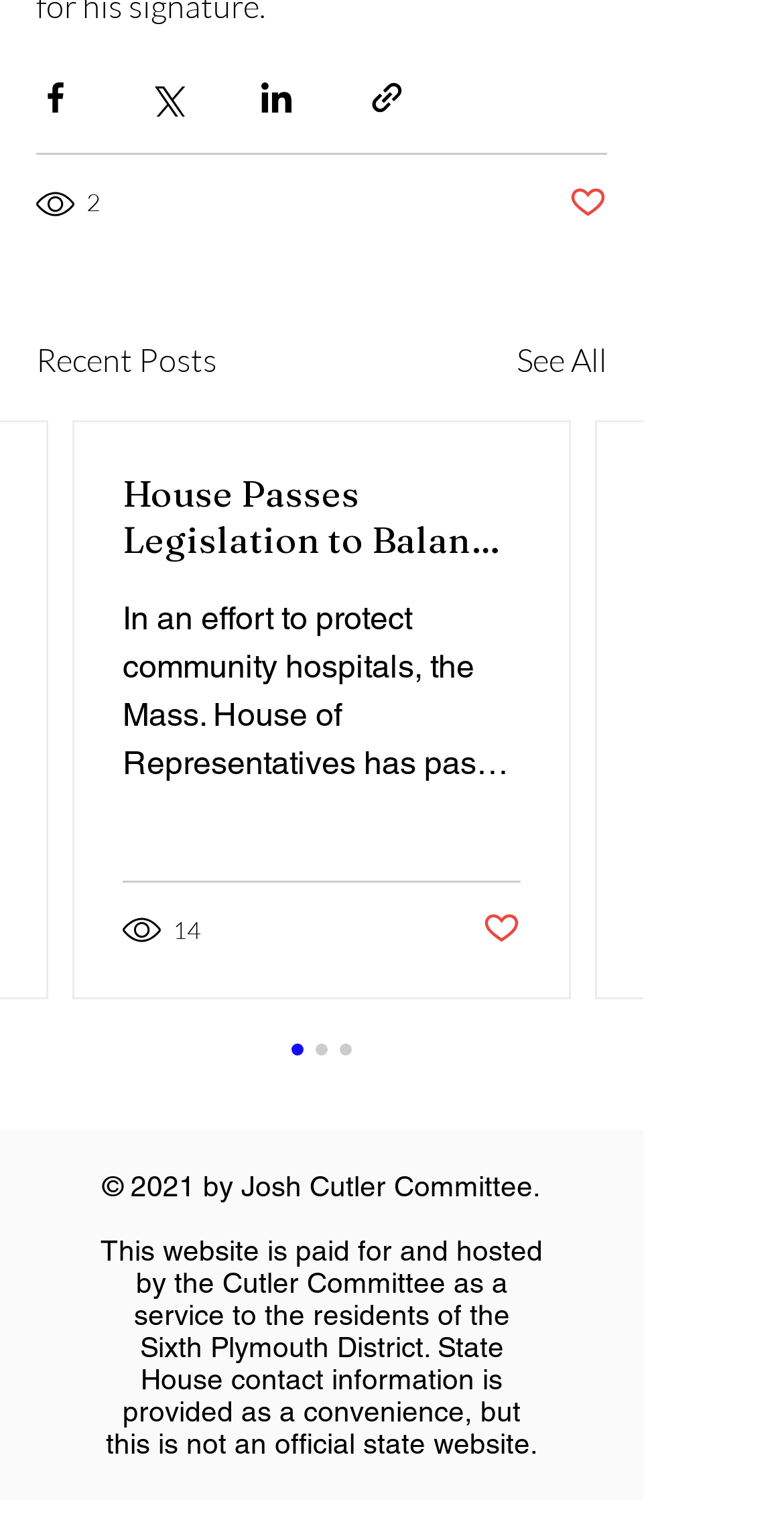Can you give a detailed response to the following question using the information from the image? How many posts are displayed on the webpage?

I examined the webpage and found that only one post is displayed, which is the article 'House Passes Legislation to Balan…'. There may be more posts available, but only one is shown on this webpage.